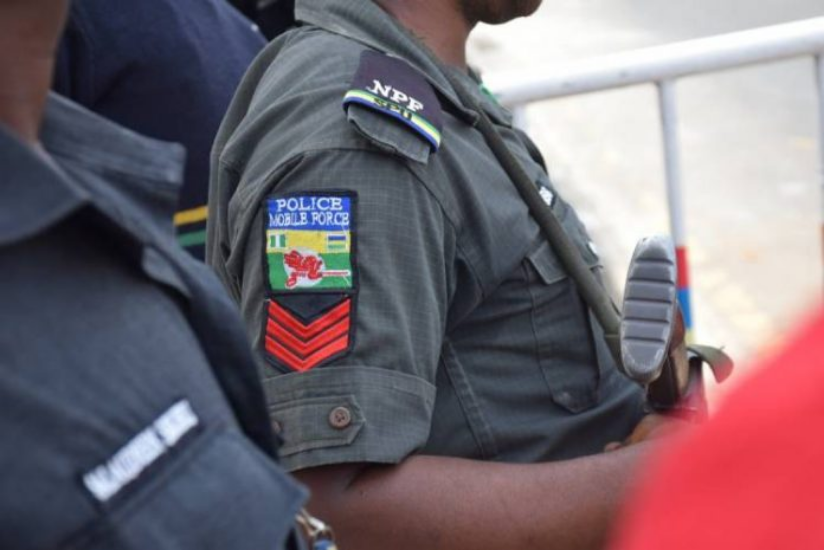Utilize the details in the image to give a detailed response to the question: What is the background of the image?

The background of the image indicates a law enforcement setting, as another officer can be seen partially, suggesting that the scene is taking place in a police station or a location where police officers are present.